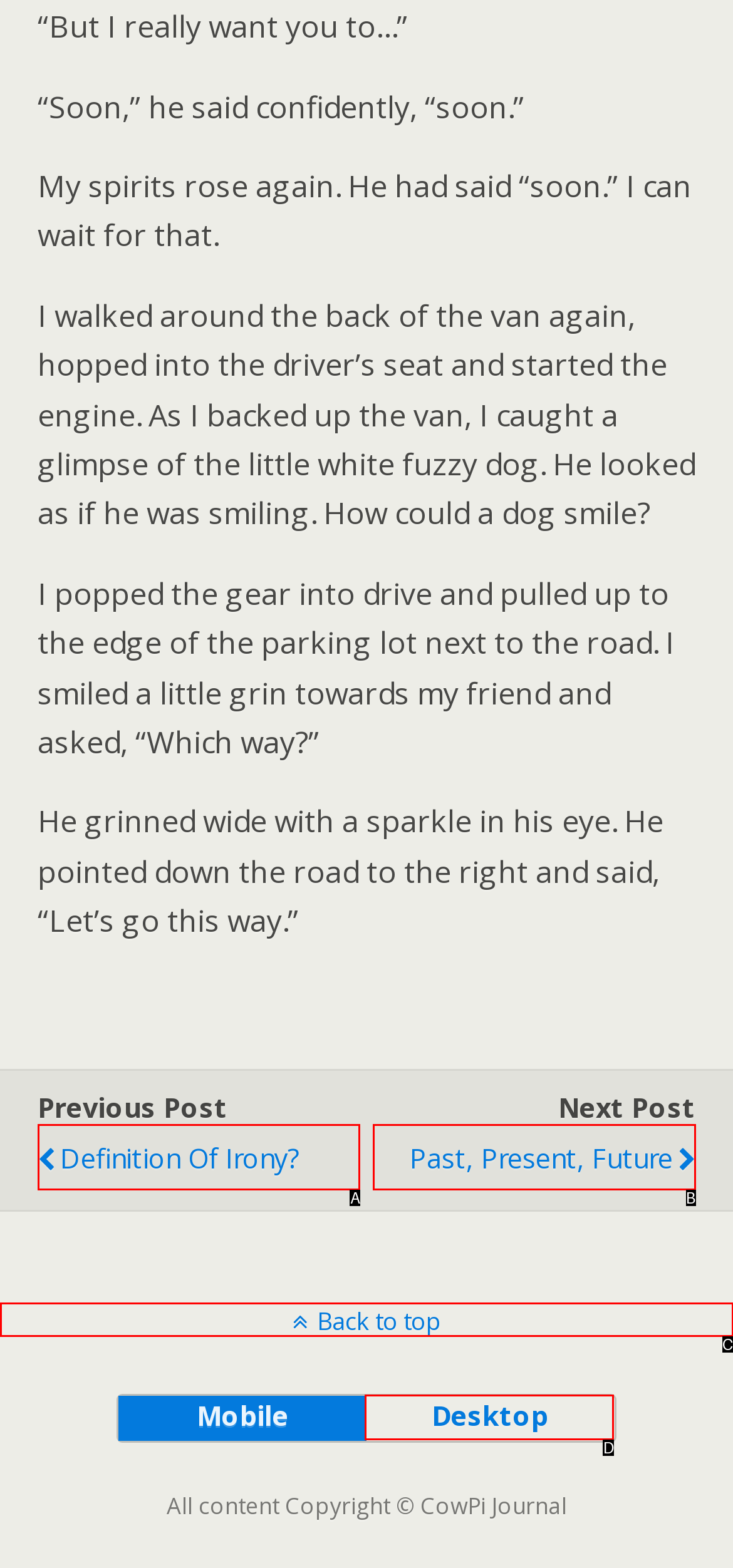Given the description: desktop, pick the option that matches best and answer with the corresponding letter directly.

D